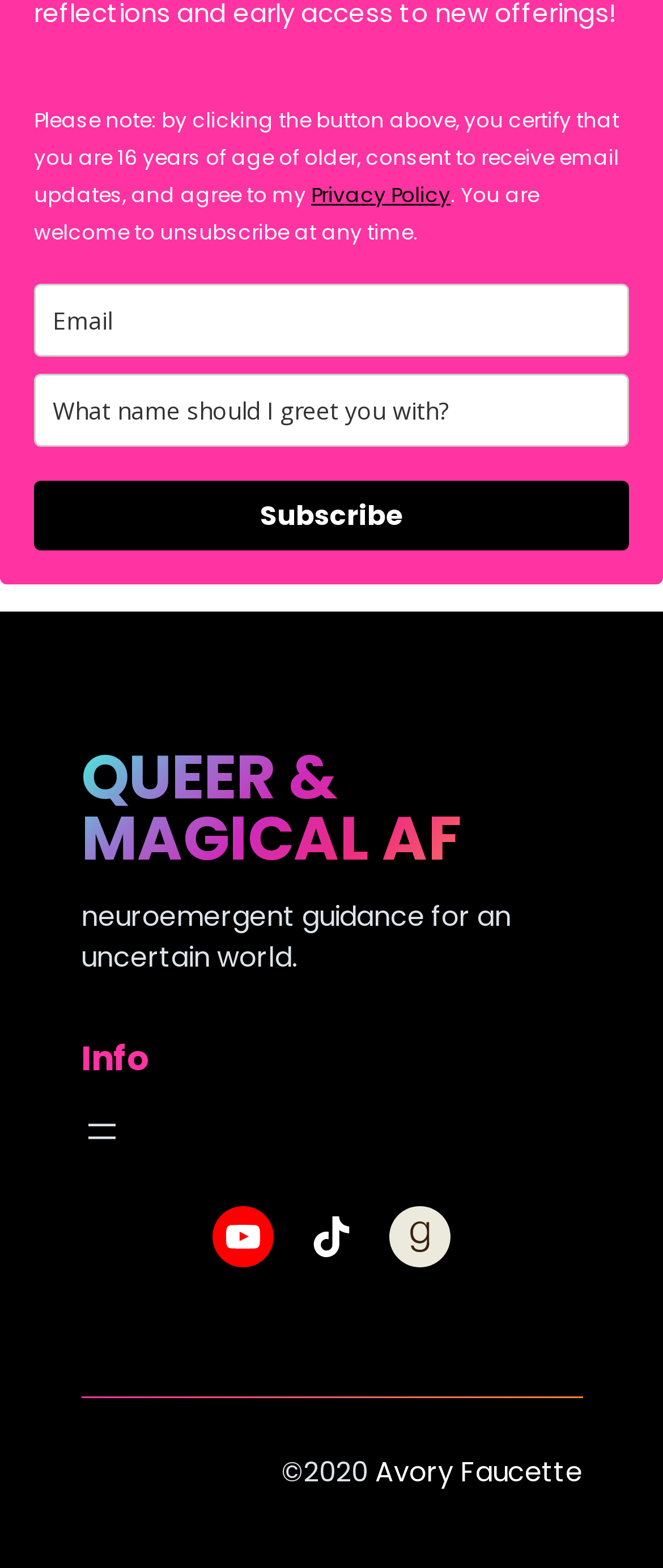Find the bounding box coordinates of the area to click in order to follow the instruction: "Read Privacy Policy".

[0.469, 0.115, 0.679, 0.133]